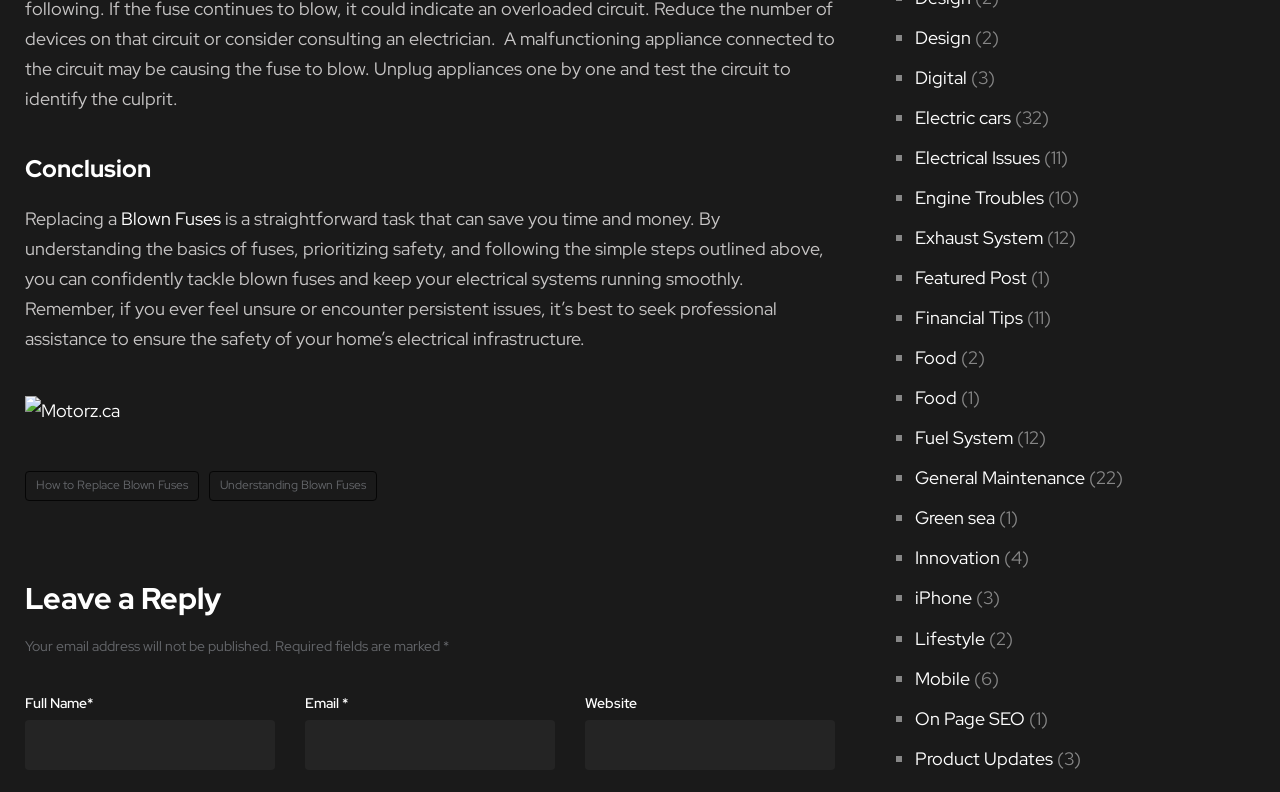Given the description iPhone, predict the bounding box coordinates of the UI element. Ensure the coordinates are in the format (top-left x, top-left y, bottom-right x, bottom-right y) and all values are between 0 and 1.

[0.715, 0.74, 0.759, 0.77]